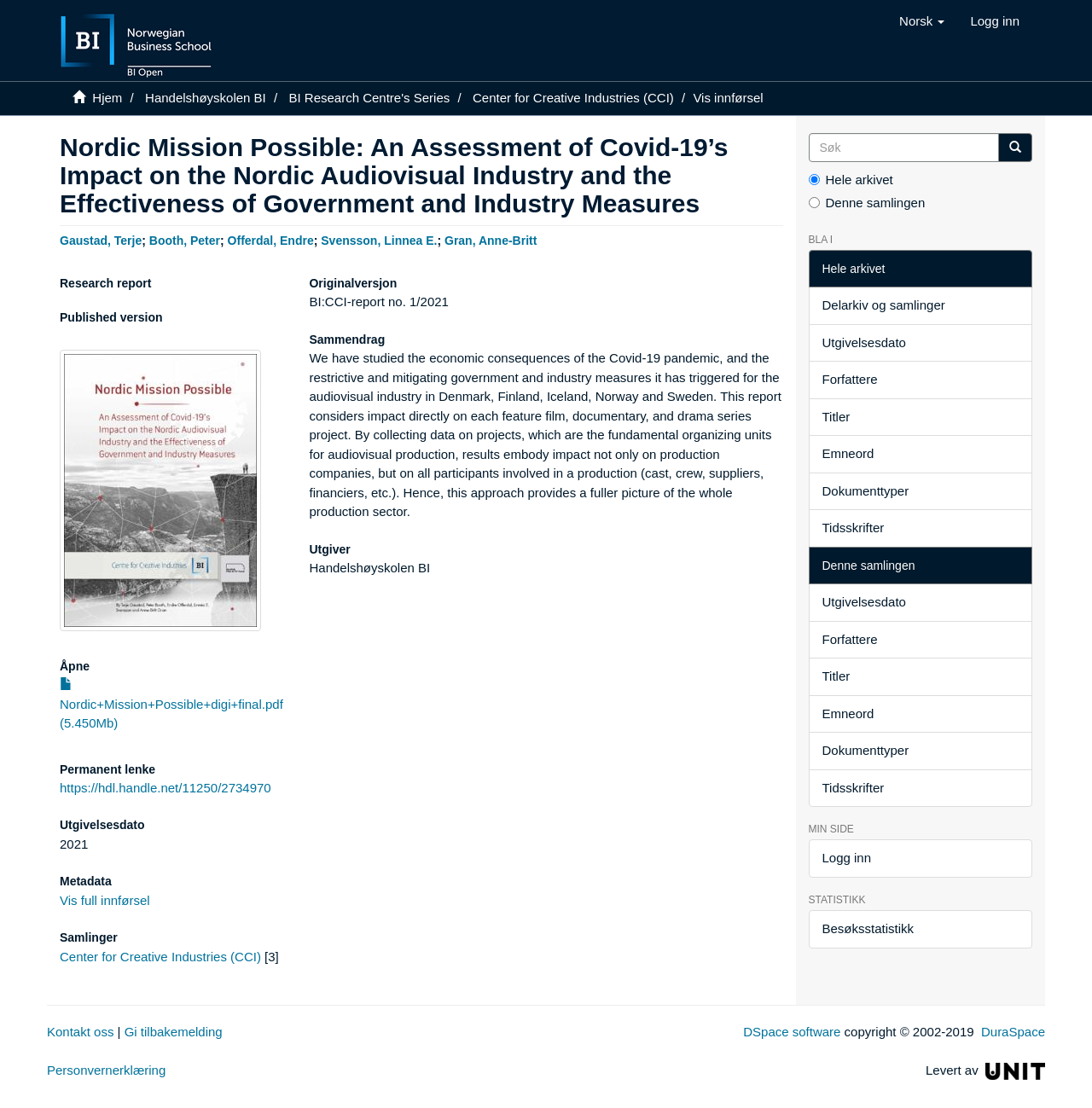Determine the bounding box coordinates for the UI element matching this description: "Utgivelsesdato".

[0.74, 0.527, 0.945, 0.561]